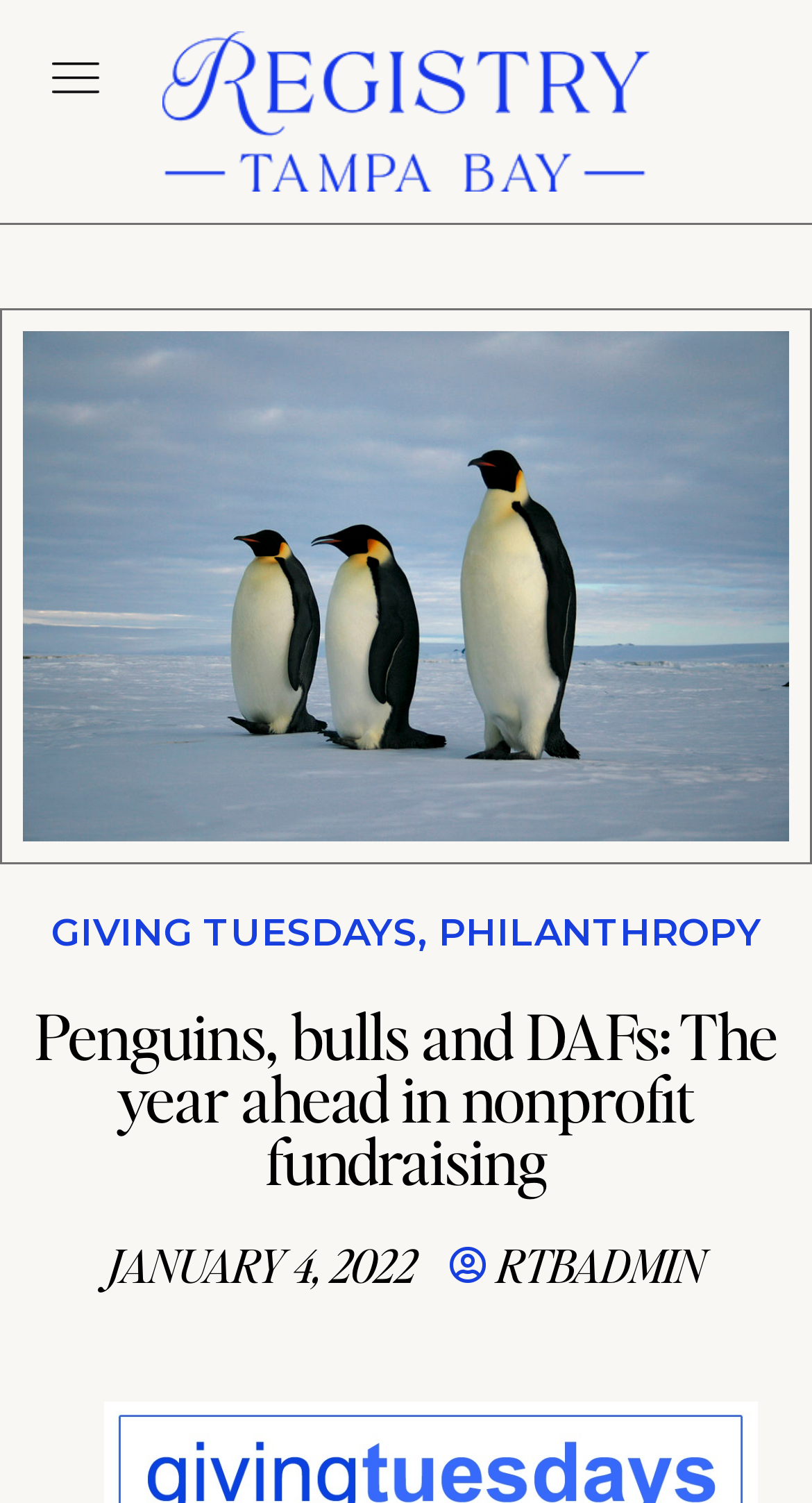What is the theme of the webpage?
Please provide a comprehensive and detailed answer to the question.

I determined the theme of the webpage by examining the title of the article, which is 'Penguins, bulls and DAFs: The year ahead in nonprofit fundraising', and inferred that the theme of the webpage is related to nonprofit fundraising.